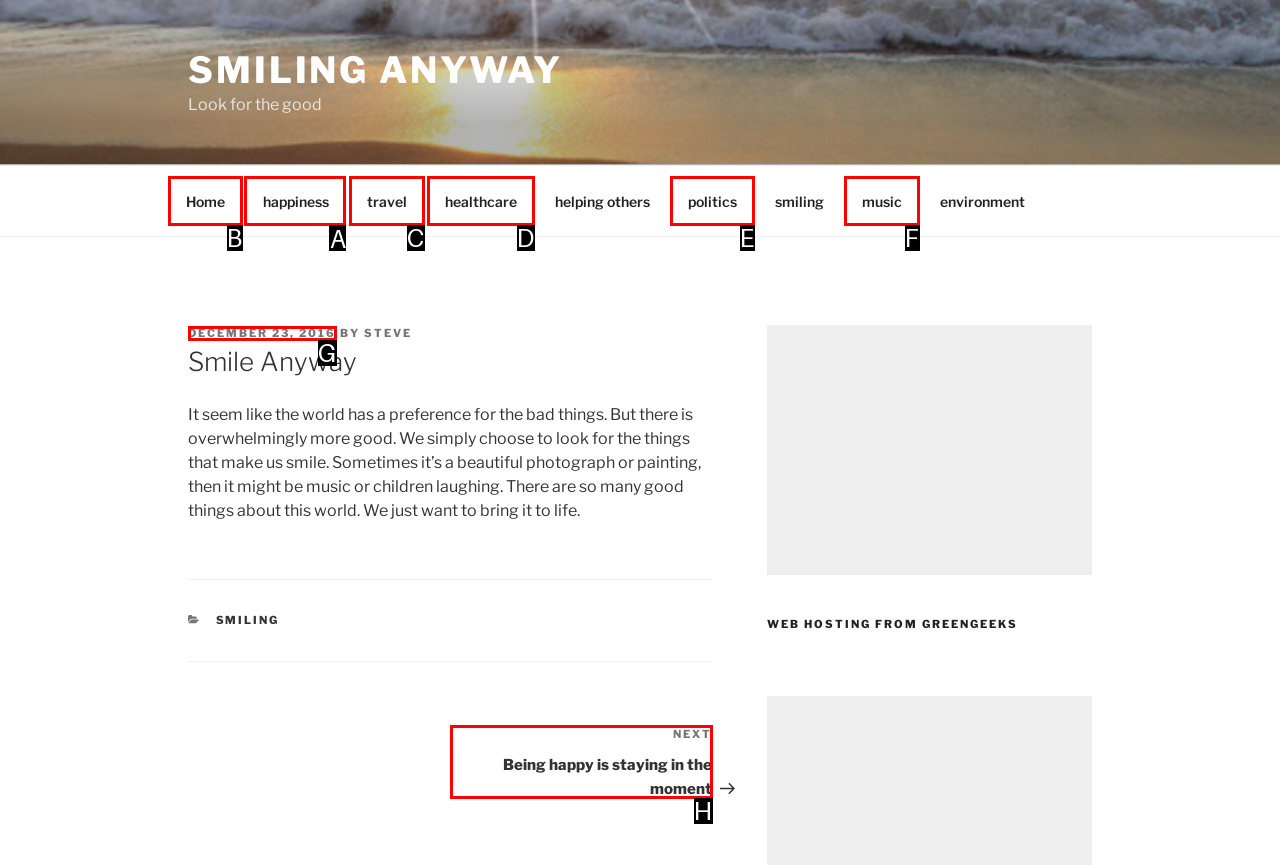Identify which HTML element should be clicked to fulfill this instruction: Navigate to the 'happiness' category Reply with the correct option's letter.

A